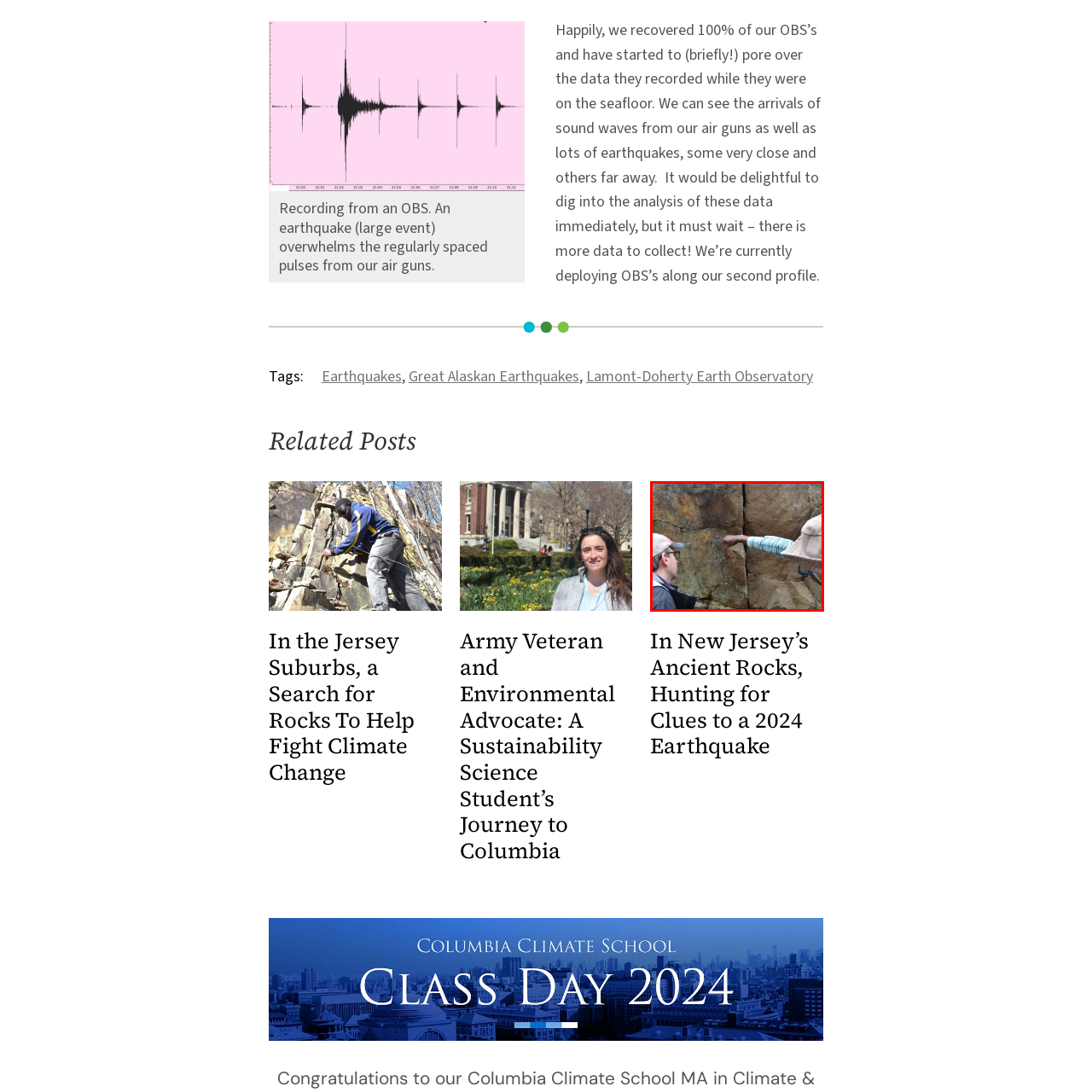Give a detailed narrative of the image enclosed by the red box.

The image captures a moment during a geological field study, featuring two individuals examining a rock face. One person, wearing a cap, appears to be observing carefully as the other individual gestures toward a specific area of the rock, possibly indicating a point of interest or conducting an analysis. The background showcases the textured surface of the rock, highlighting its geological features, while the environment suggests an outdoor setting conducive to geological observations. This scene likely relates to ongoing research into the geological history of the area, possibly connected to the broader context of earthquake studies, as suggested by the associated article titled "In New Jersey’s Ancient Rocks, Hunting for Clues to a 2024 Earthquake."